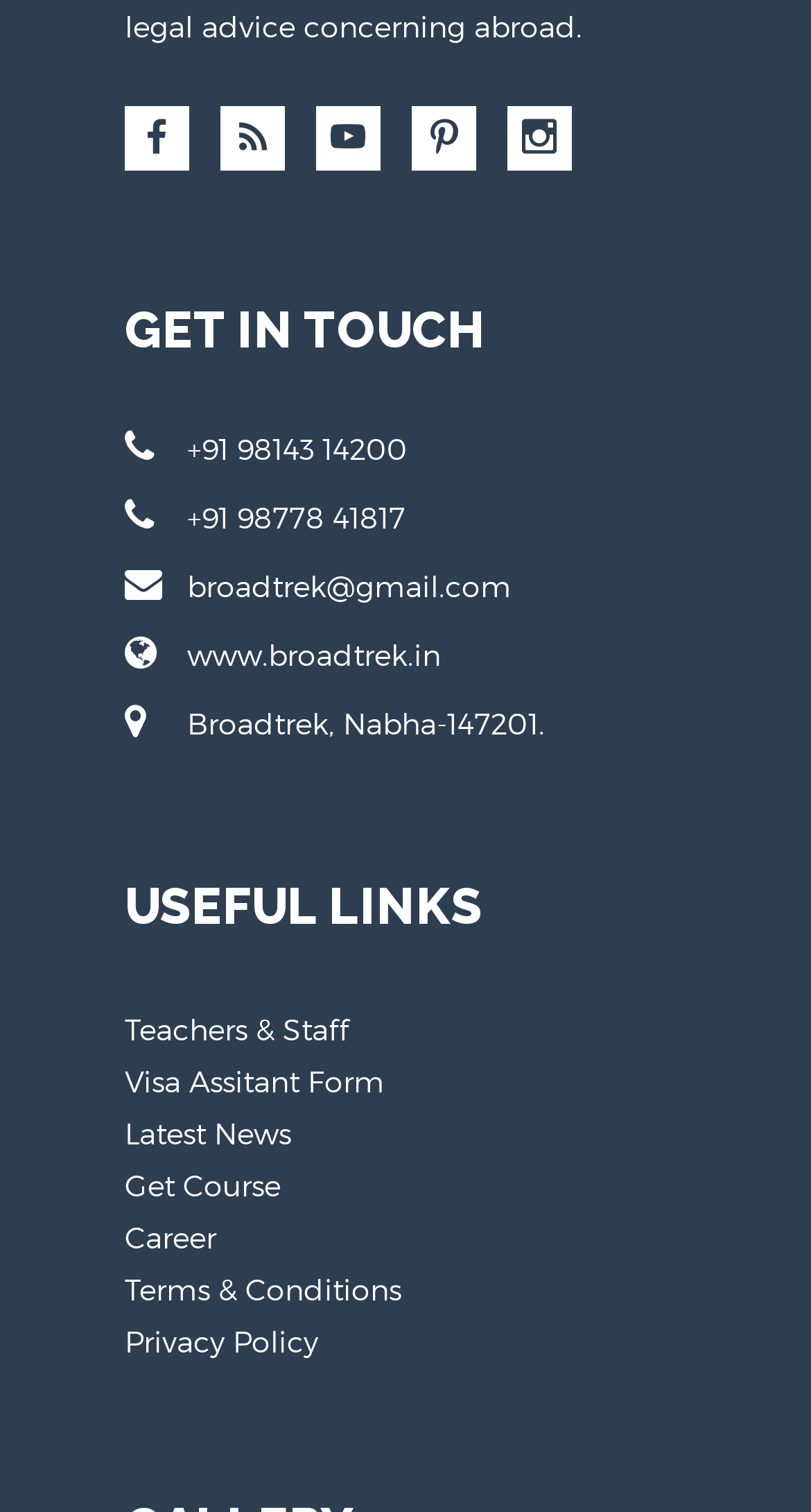What is the email address provided?
From the image, provide a succinct answer in one word or a short phrase.

broadtrek@gmail.com